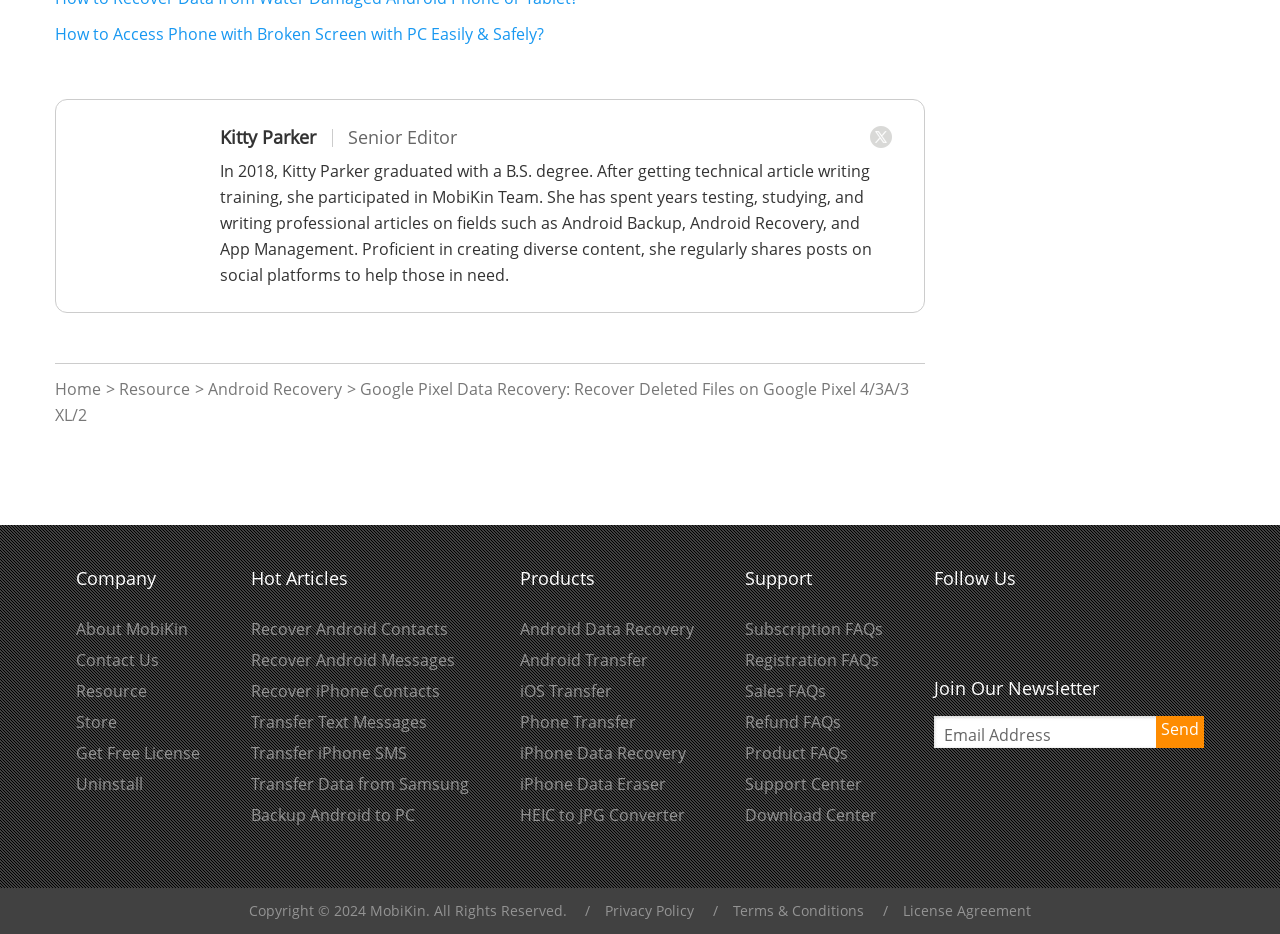Please mark the bounding box coordinates of the area that should be clicked to carry out the instruction: "Click on the 'Home' link".

[0.043, 0.405, 0.079, 0.428]